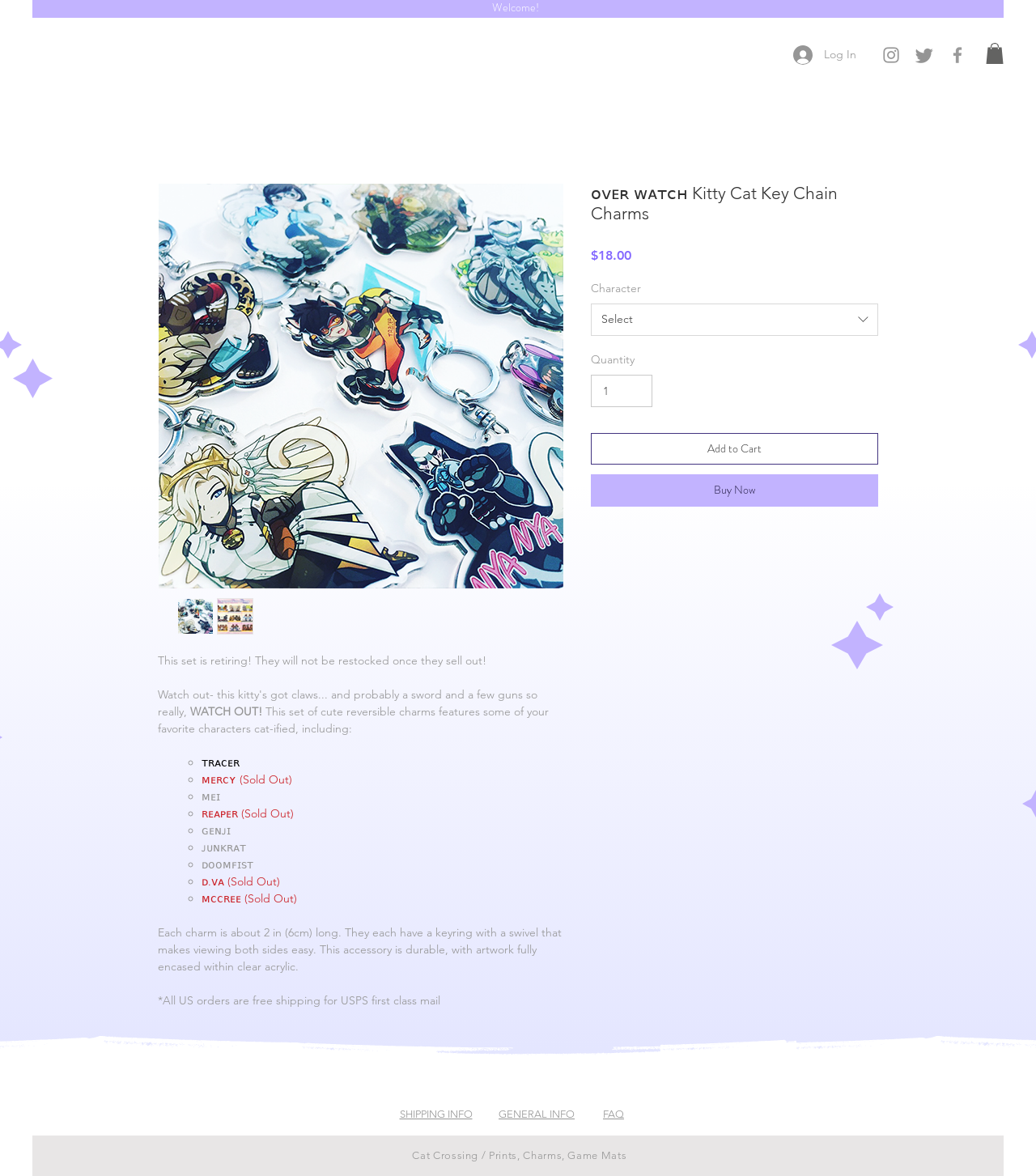Present a detailed account of what is displayed on the webpage.

This webpage is an online store selling a set of reversible keychain charms featuring cat-ified characters. At the top of the page, there is a navigation bar with links to "HOME", "SHOP", "ABOUT", "CONTACT", "GENERAL INFO", and "CONVENTION LIST". To the right of the navigation bar, there is a social bar with links to Instagram, Twitter, and Facebook, each represented by a grey icon. 

Below the navigation bar, there is a button to log in and a button with a shopping cart icon. The main content of the page is an article about the retiring set of keychain charms. There is a large image of the charms at the top, followed by a series of thumbnails of the charms. 

The article informs customers that the set is retiring and will not be restocked once sold out. It then lists the characters featured in the set, including ᴛʀᴀᴄᴇʀ, ᴍᴇʀᴄʏ, ᴍᴇɪ, ʀᴇᴀᴘᴇʀ, ɢᴇɴᴊɪ, ᴊᴜɴᴋʀᴀᴛ, ᴅᴏᴏᴍꜰɪꜱᴛ, and ᴅ.ᴠᴀ. Some of these characters are sold out. 

The article also provides details about the charms, including their size, material, and durability. Additionally, it mentions that all US orders have free shipping for USPS first-class mail. 

Below the article, there is a section to purchase the charms, with options to select the character and quantity. The price of each charm is $18.00. There are buttons to "Add to Cart" and "Buy Now". 

At the bottom of the page, there are links to "SHIPPING INFO", "GENERAL INFO", and "FAQ", as well as a copyright notice with the text "Cat Crossing / Prints, Charms, Game Mats".